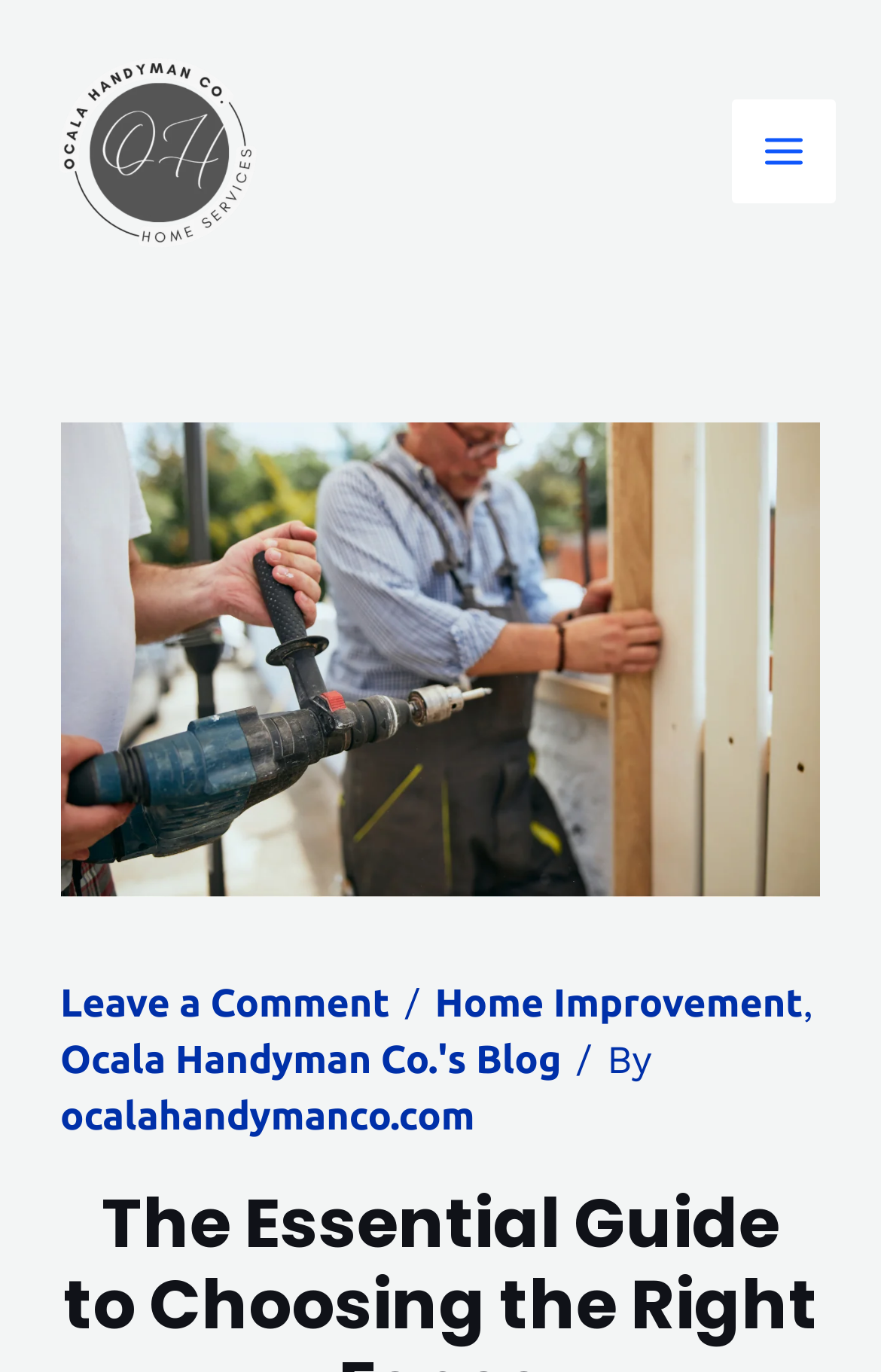Generate a thorough caption detailing the webpage content.

The webpage appears to be a blog post or article about choosing the perfect fence for a home in Ocala, Florida. At the top left corner, there is a logo of Ocala Handyman Co., a home repair and maintenance service provider in Ocala, FL. Next to the logo, there is a main menu button.

Below the logo and main menu button, there is a large header section that takes up most of the top half of the page. Within this section, there is a prominent image of a fence repair with an electric screwdriver, likely showcasing the company's services. Above the image, there are links to leave a comment, navigate to the home improvement category, and access the company's blog. The blog's URL, ocalahandymanco.com, is also provided.

On the top right corner, there is a smaller image, possibly an icon, which is part of the main menu button. Below the header section, there is a static text "Post navigation" at the top left corner, indicating that the main content of the article is below.

The article's title, "The Essential Guide to Choosing the Right Fence," is not explicitly mentioned in the accessibility tree, but it is likely to be the main heading of the article, given the meta description. The content of the article is not provided in the accessibility tree, but based on the meta description, it likely discusses key considerations, fencing options, and maintenance tips for homeowners in Ocala.